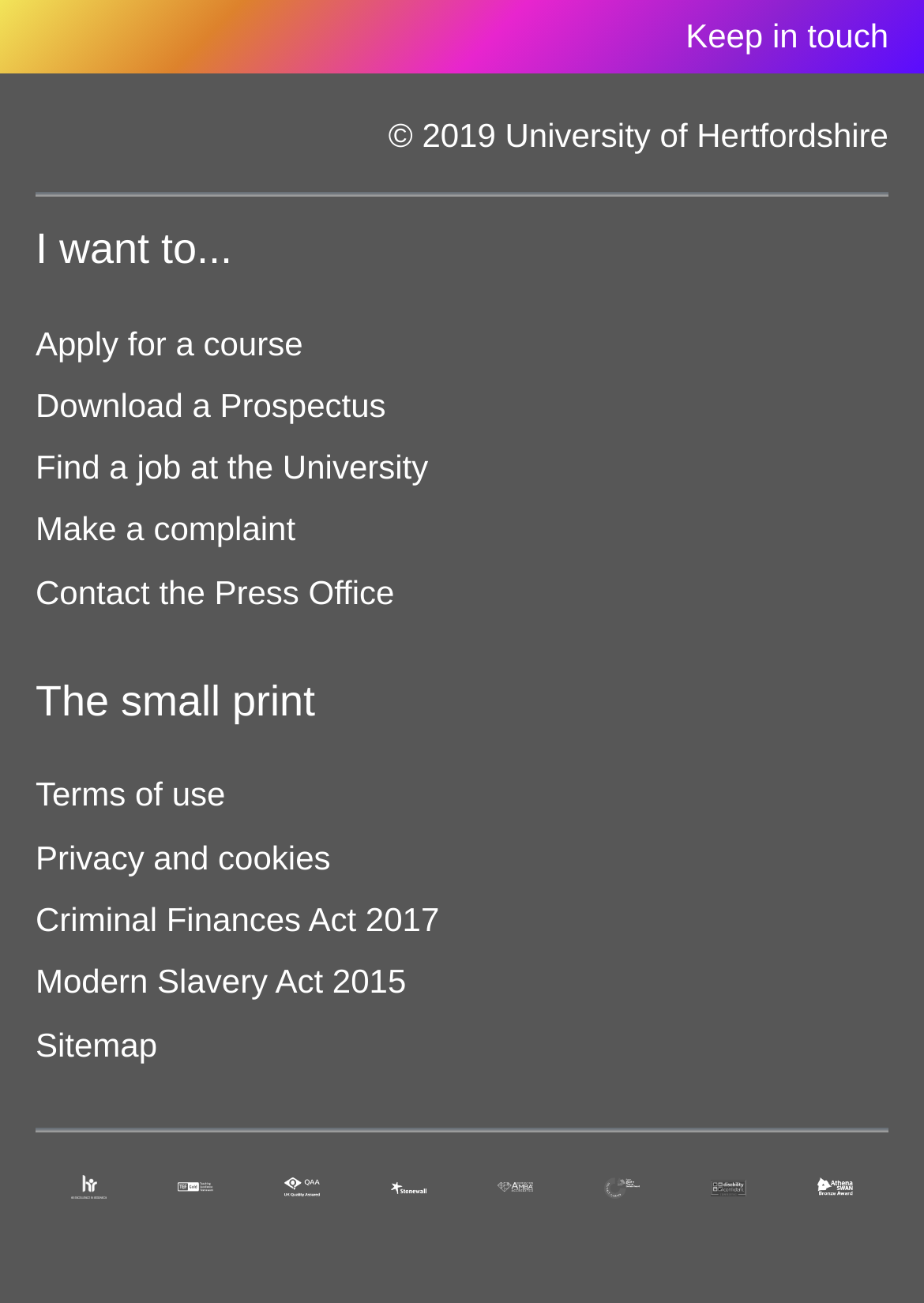Determine the bounding box coordinates for the element that should be clicked to follow this instruction: "Apply for a course". The coordinates should be given as four float numbers between 0 and 1, in the format [left, top, right, bottom].

[0.038, 0.248, 0.328, 0.277]